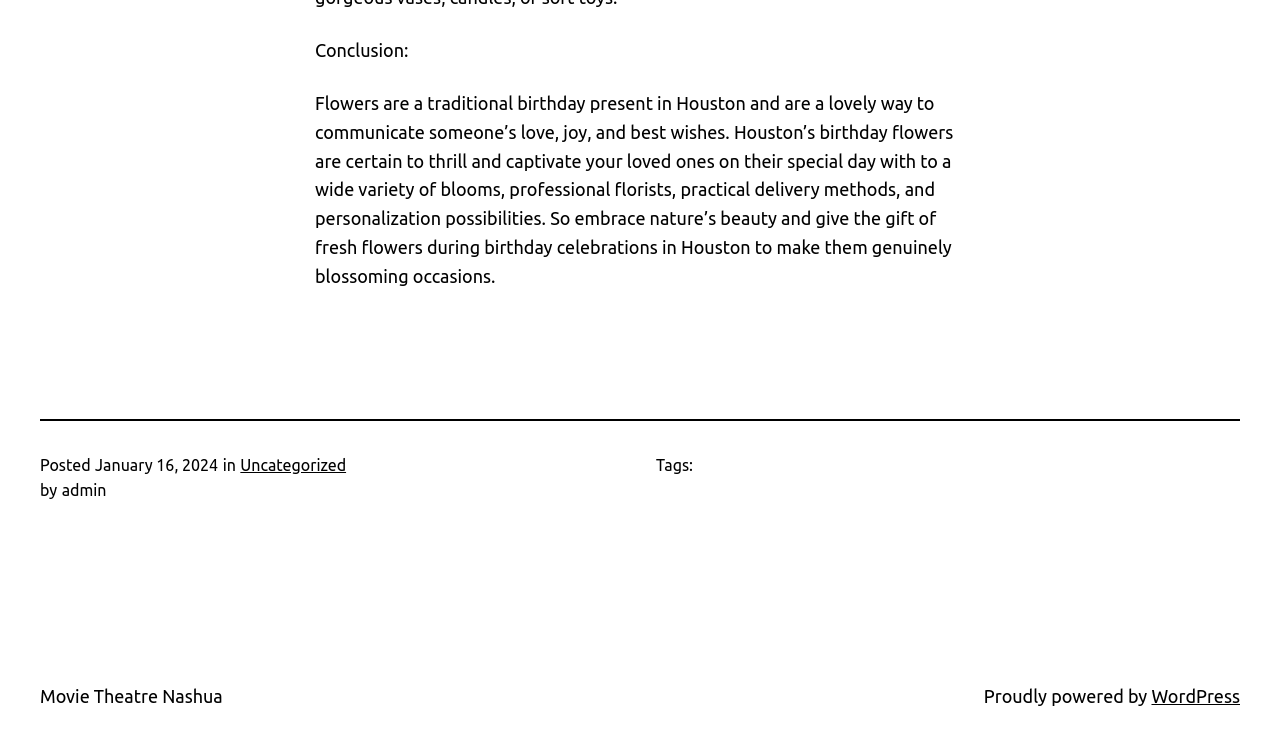Based on the element description: "Movie Theatre Nashua", identify the UI element and provide its bounding box coordinates. Use four float numbers between 0 and 1, [left, top, right, bottom].

[0.031, 0.909, 0.174, 0.935]